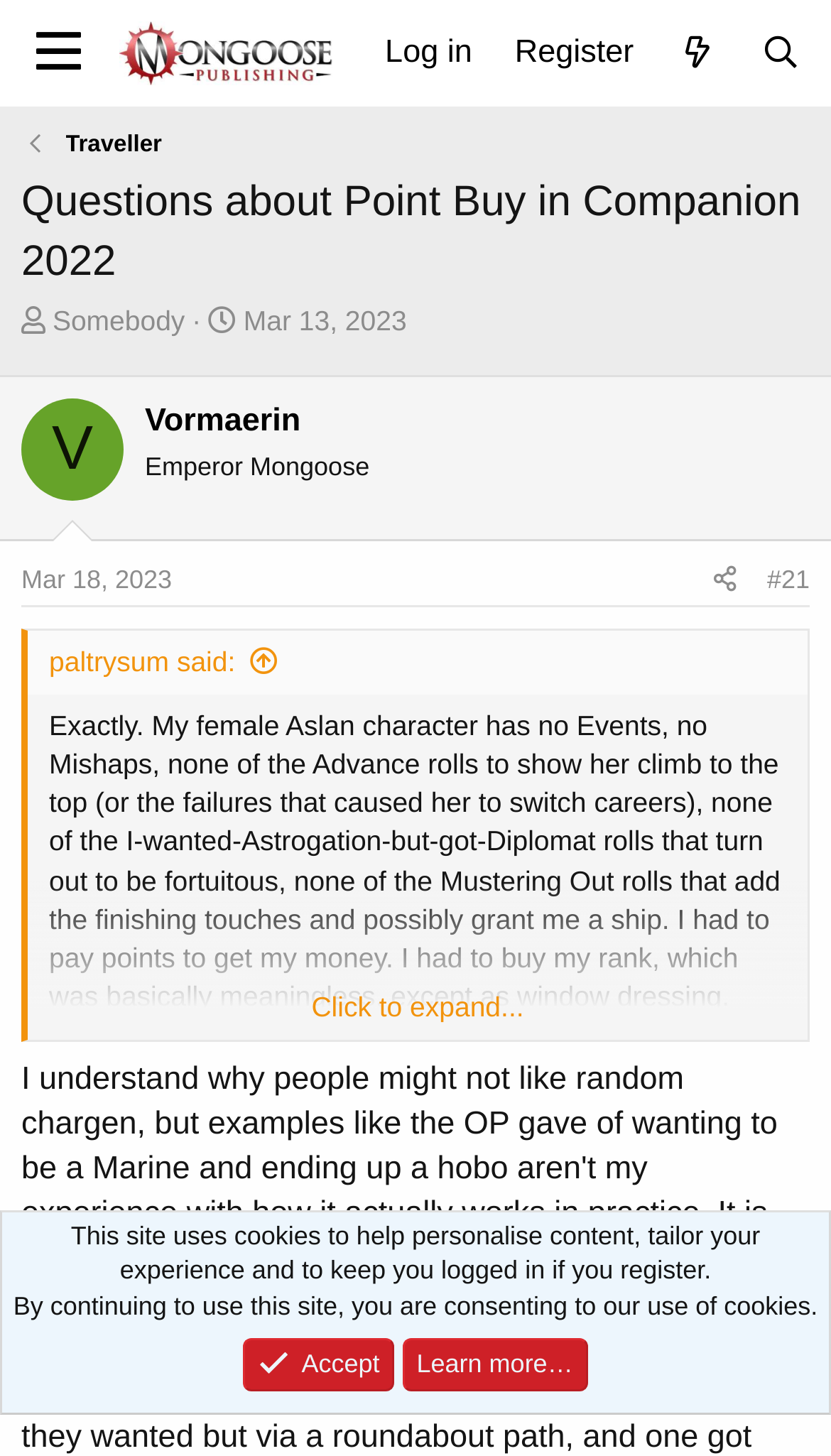What is the date of the last post?
Please give a detailed and elaborate answer to the question based on the image.

I found the answer by looking at the link element with the text 'Mar 18, 2023', which is located near the 'Share' and '#21' links. This suggests that Mar 18, 2023 is the date of the last post.